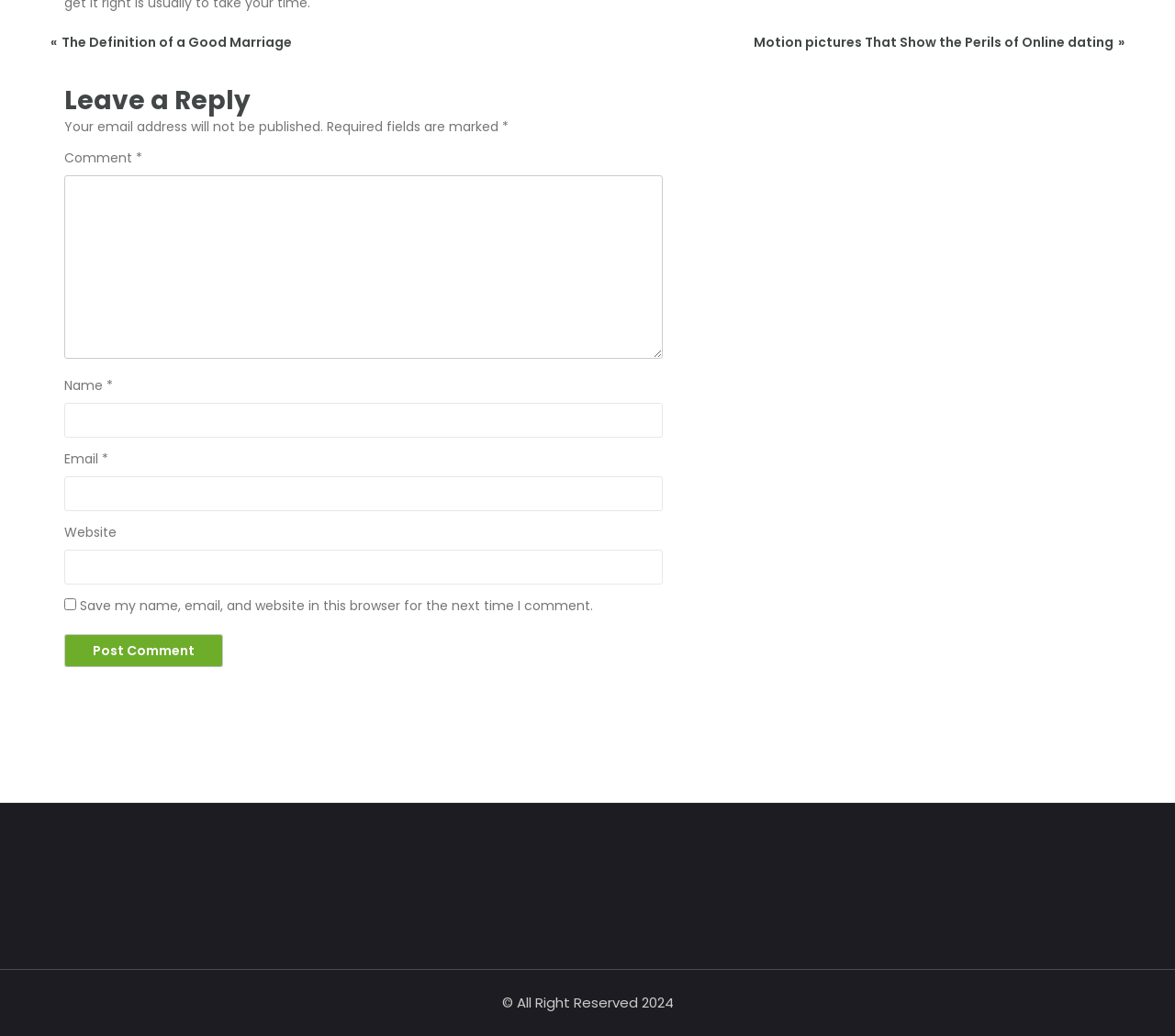Reply to the question with a single word or phrase:
What is the copyright information at the bottom of the page?

© All Right Reserved 2024